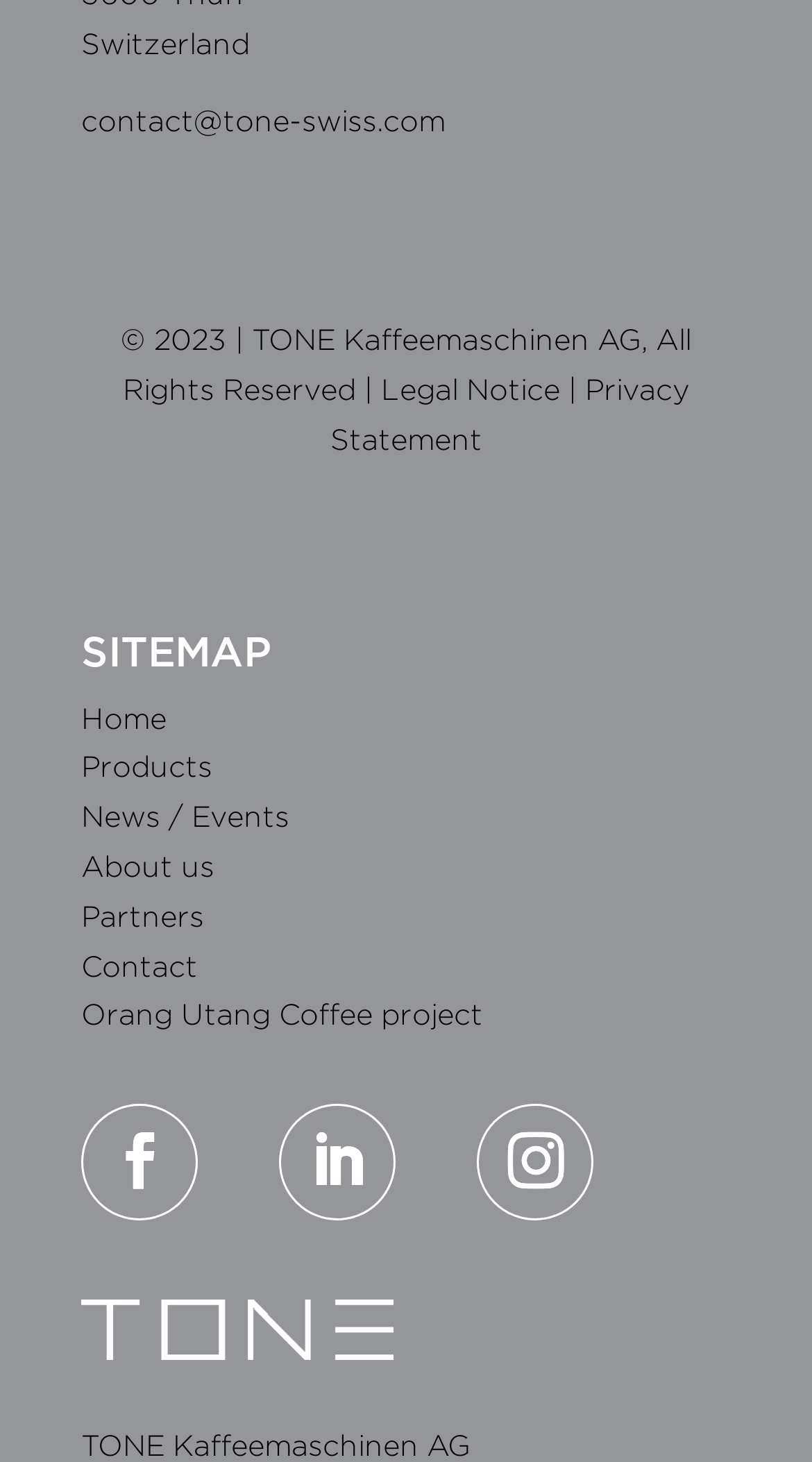Determine the bounding box coordinates of the element that should be clicked to execute the following command: "go to previous page".

None